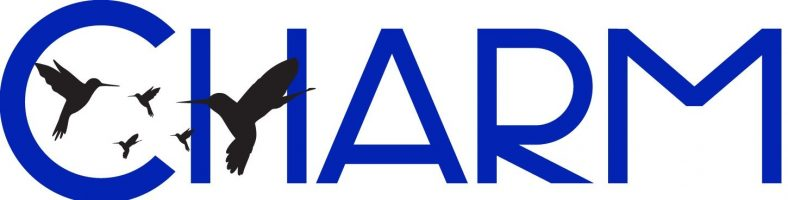What is the theme of the webpage?
Please provide a comprehensive answer based on the contents of the image.

The caption states that the design aligns perfectly with the overall theme of the webpage titled 'Erromango and Port Vila – Charm of 5', which suggests that the theme of the webpage is related to the charm of these locations.